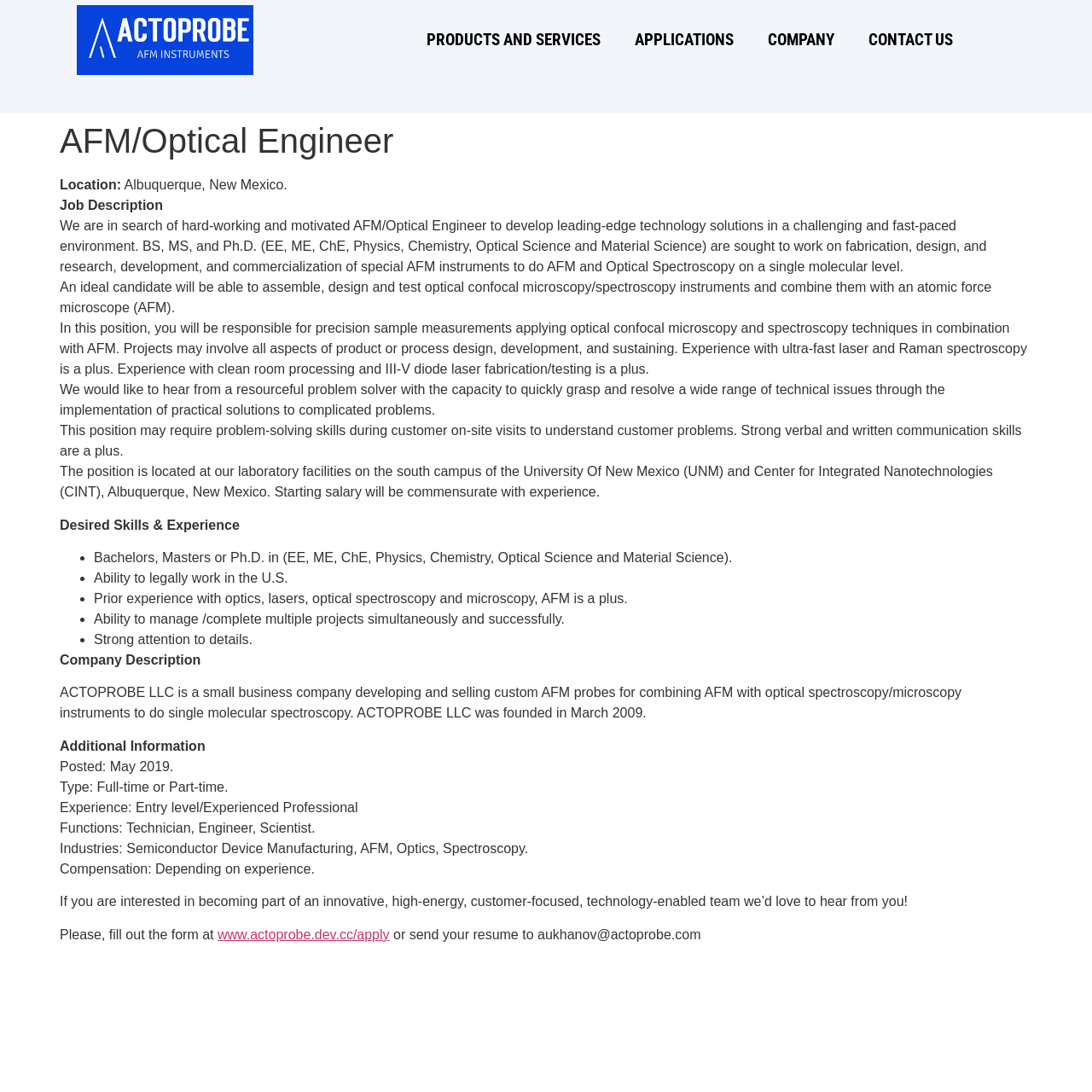Offer a thorough description of the webpage.

The webpage is a job posting for an AFM/Optical Engineer position at Actoprobe, a company that develops and sells custom AFM probes. At the top of the page, there are five links: '', 'PRODUCTS AND SERVICES', 'APPLICATIONS', 'COMPANY', and 'CONTACT US', which are positioned horizontally across the page.

Below the links, there is a main section that takes up most of the page. It starts with a header that displays the job title 'AFM/Optical Engineer'. Underneath, there is a section that provides the job location, 'Albuquerque, New Mexico'.

The job description is divided into several paragraphs, which are positioned vertically down the page. The text describes the job responsibilities, including developing leading-edge technology solutions, assembling and testing optical confocal microscopy/spectroscopy instruments, and applying optical confocal microscopy and spectroscopy techniques in combination with AFM. The ideal candidate is expected to have a strong technical background, problem-solving skills, and excellent communication skills.

Following the job description, there is a section that lists the desired skills and experience, including a degree in a relevant field, ability to legally work in the U.S., and prior experience with optics, lasers, and AFM. The list is formatted with bullet points and is positioned vertically down the page.

Next, there is a company description section that provides information about Actoprobe, including its founding date and business activities. This is followed by an additional information section that lists the job posting date, job type, experience level, functions, industries, and compensation.

At the bottom of the page, there is a call to action, encouraging interested candidates to fill out a form or send their resume to a specified email address. There is also a link to the application form.